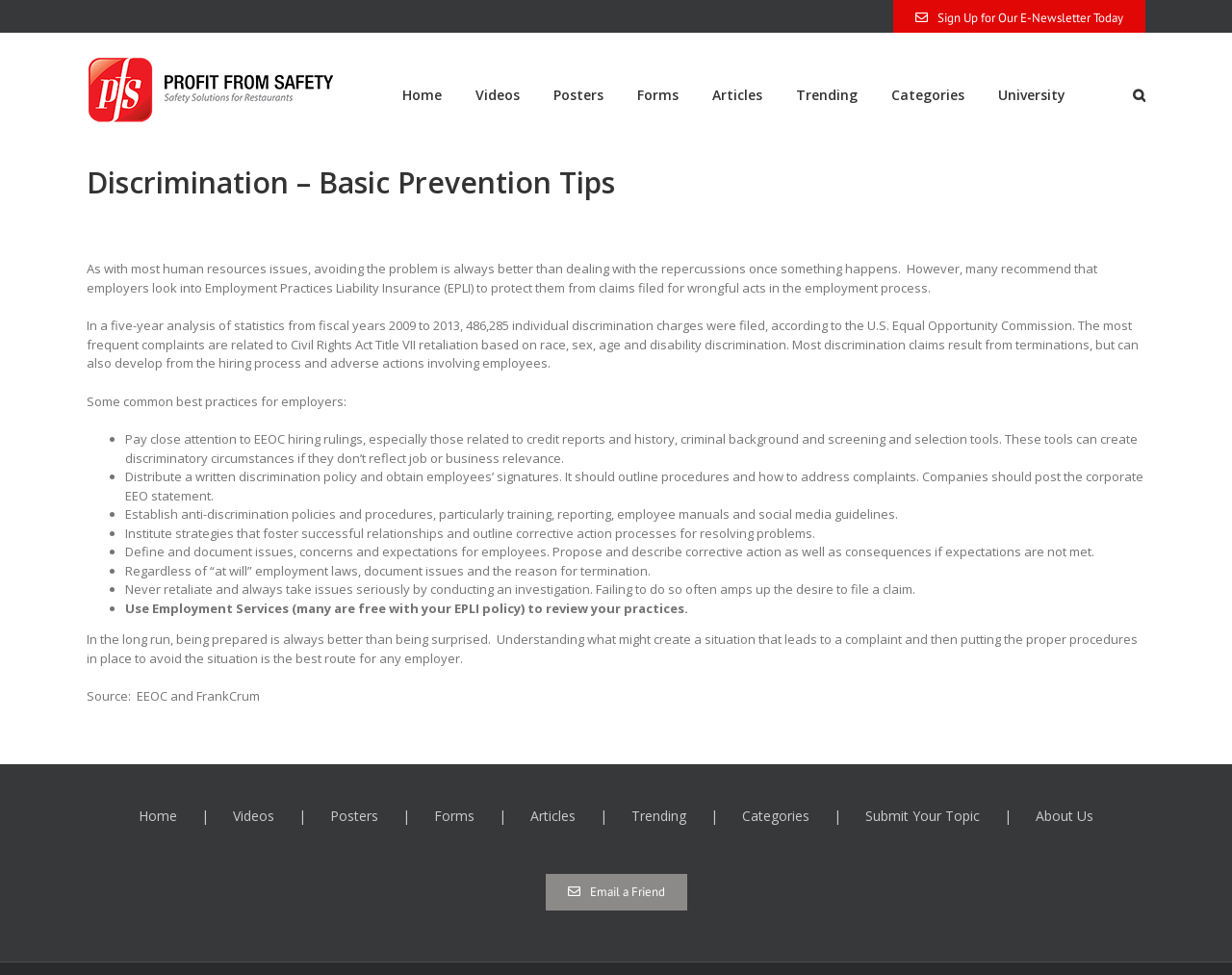What is the topic of the article? Based on the image, give a response in one word or a short phrase.

Discrimination prevention